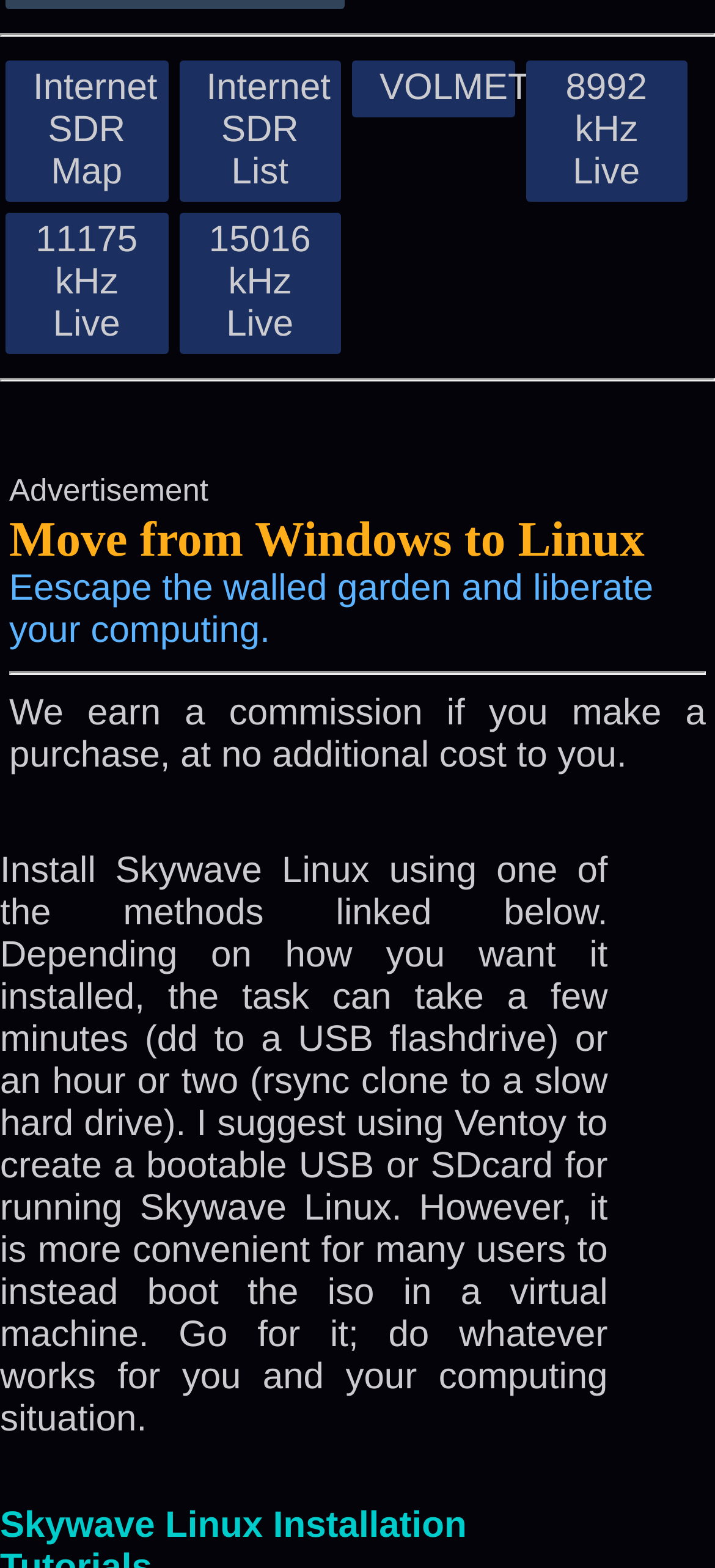Using floating point numbers between 0 and 1, provide the bounding box coordinates in the format (top-left x, top-left y, bottom-right x, bottom-right y). Locate the UI element described here: 11175 kHz Live

[0.008, 0.136, 0.235, 0.226]